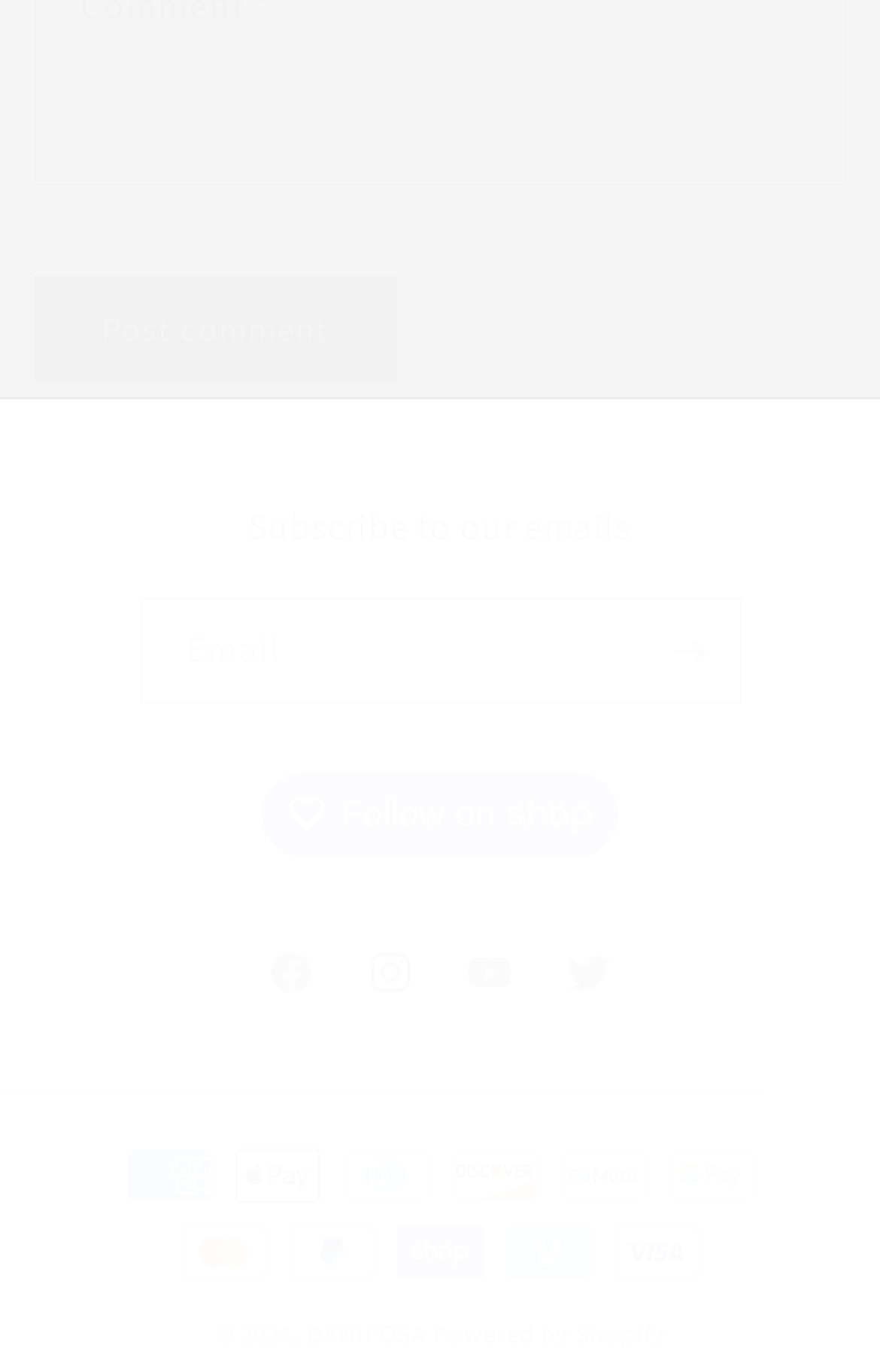Please provide a detailed answer to the question below based on the screenshot: 
What is the copyright year of this website?

The copyright year is mentioned at the bottom of the webpage, indicating that the website's content is copyrighted until 2024.